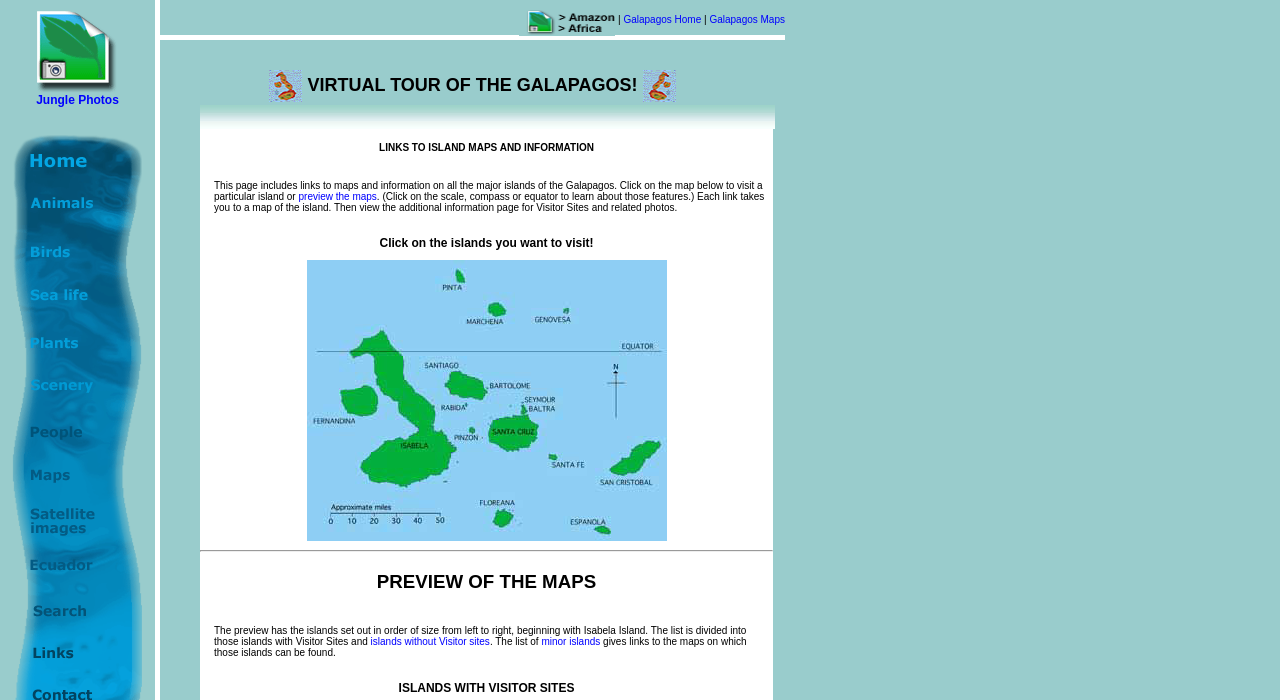What can you do with the links on this webpage?
Using the visual information, respond with a single word or phrase.

Visit island maps and information